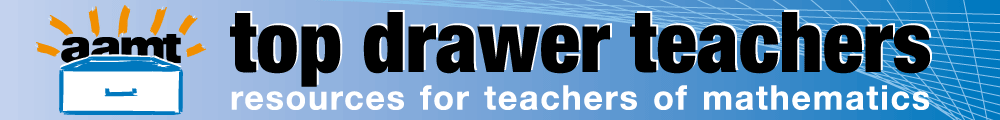Outline with detail what the image portrays.

The image features the logo of "Top Drawer Teachers," a resource platform tailored for educators in mathematics. The design showcases a vibrant blue background with a stylized graphic of a drawer, symbolizing a repository of teaching materials. Above the drawer, cheerful orange rays radiate, emphasizing the organization's commitment to providing quality resources. The text prominently displays "top drawer teachers" in bold, black font, while the phrase "resources for teachers of mathematics" is presented in a slightly smaller size below it, indicating the focus on supporting mathematics education. This branding reflects the initiative’s mission to enhance teaching practices and facilitate effective learning in mathematics classrooms.